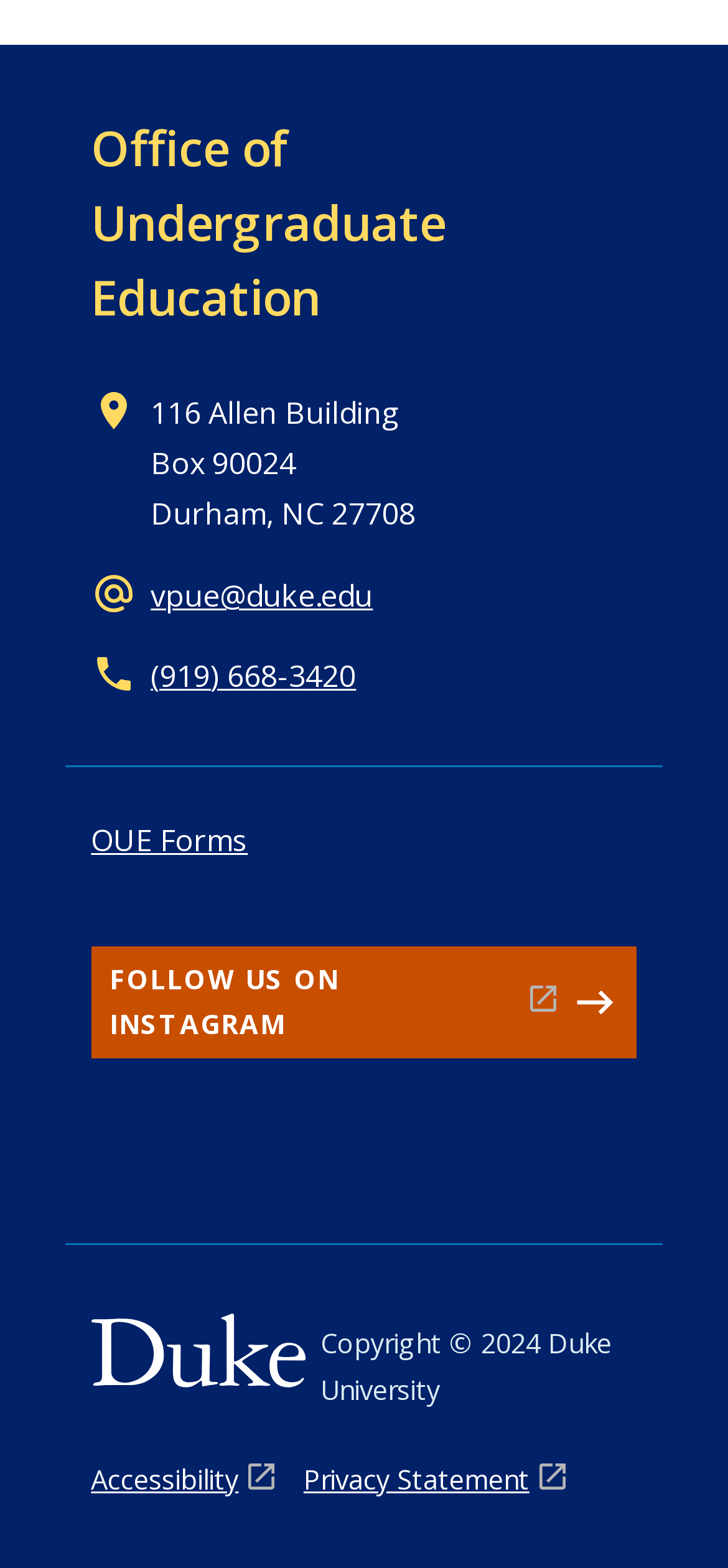Give a concise answer using only one word or phrase for this question:
What is the address of the Office of Undergraduate Education?

116 Allen Building, Durham, NC 27708